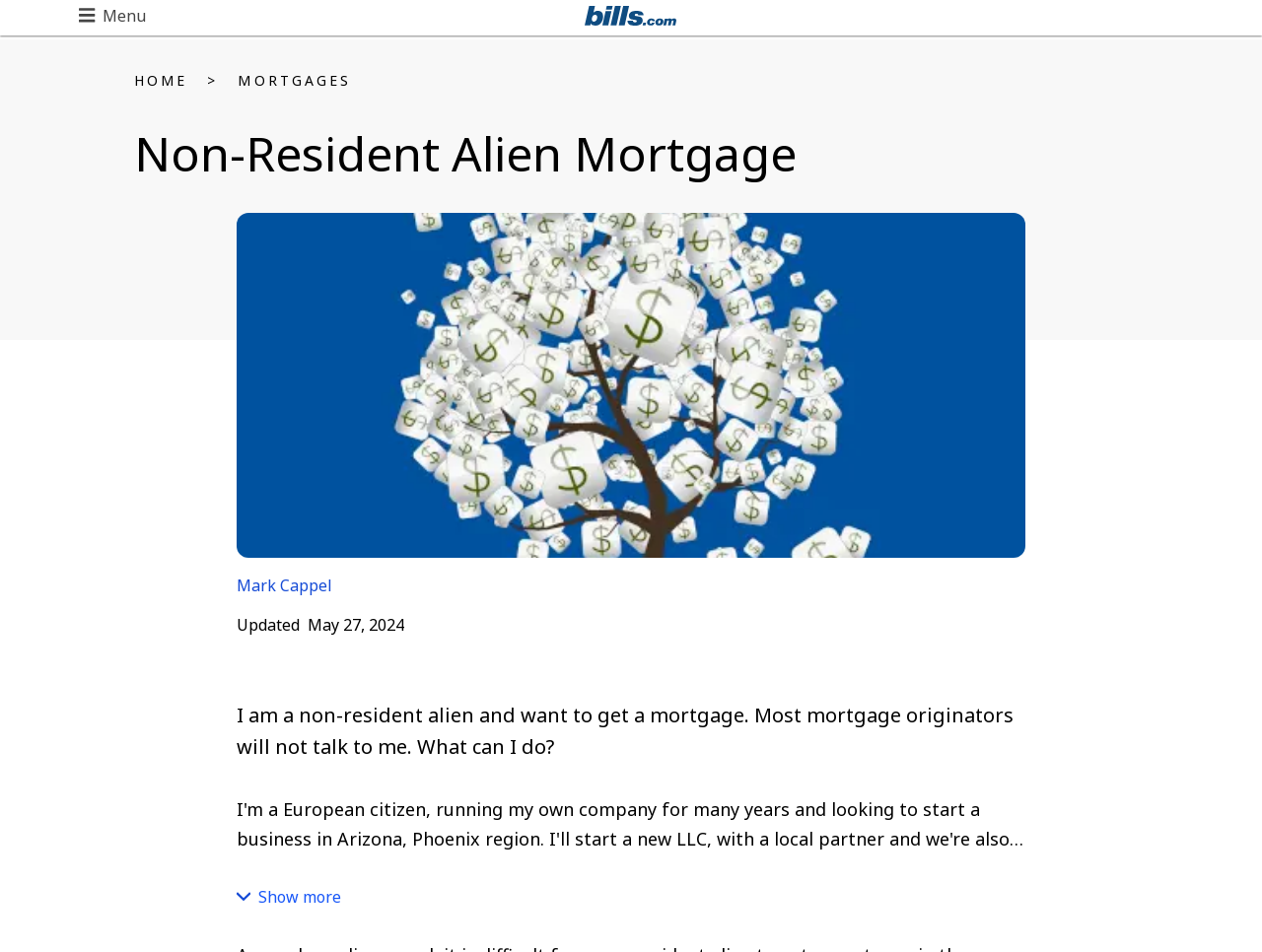What is the purpose of the 'Show more' button?
Examine the image and provide an in-depth answer to the question.

The purpose of the 'Show more' button is to show more content which is located at the bottom of the webpage, with a bounding box of [0.205, 0.931, 0.27, 0.953].